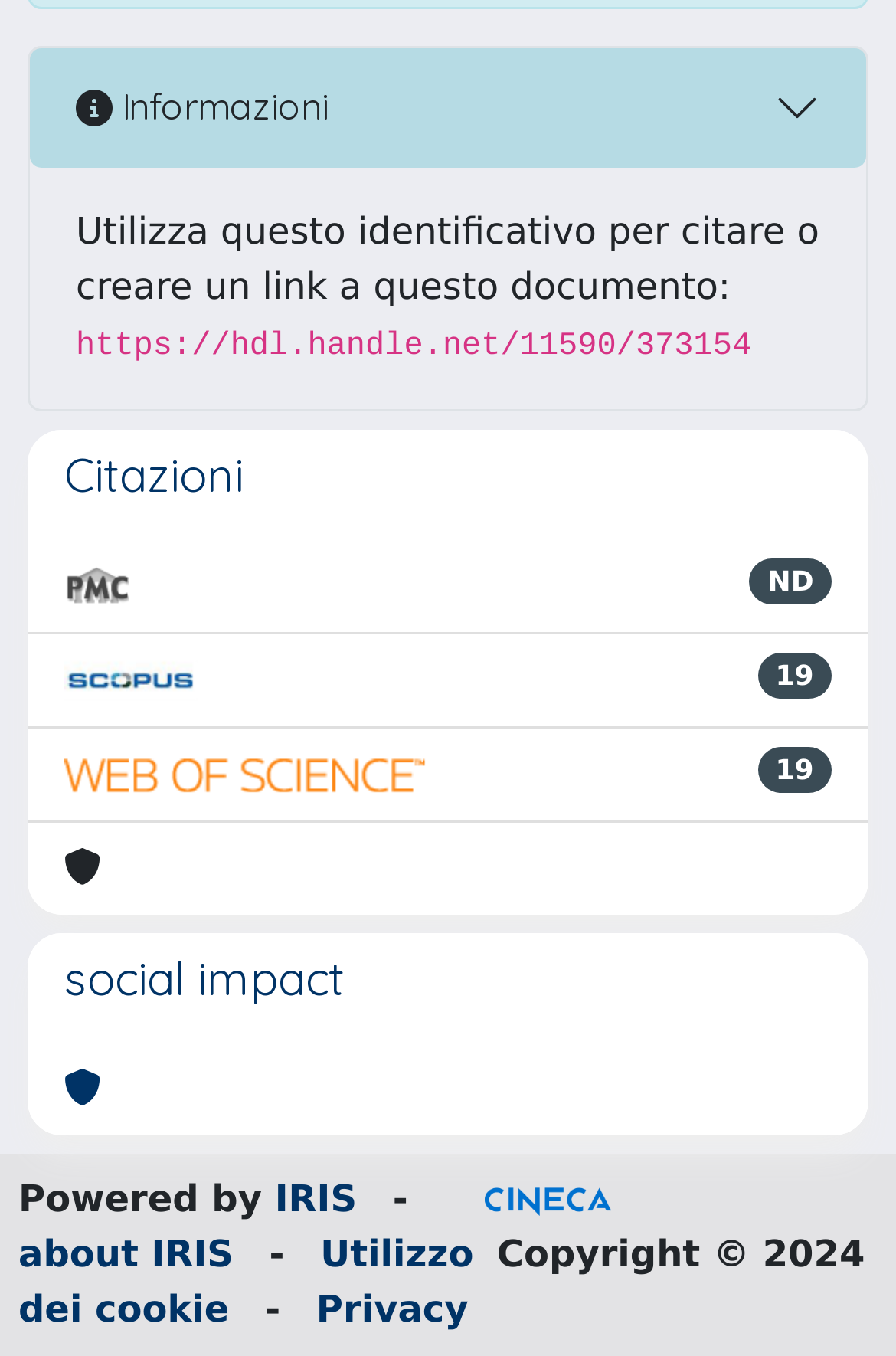Please examine the image and answer the question with a detailed explanation:
What is the URL for citing or linking to this document?

The URL can be found in the section 'Informazioni' which is located at the top of the webpage. It is a static text element that provides the URL for citing or linking to this document.